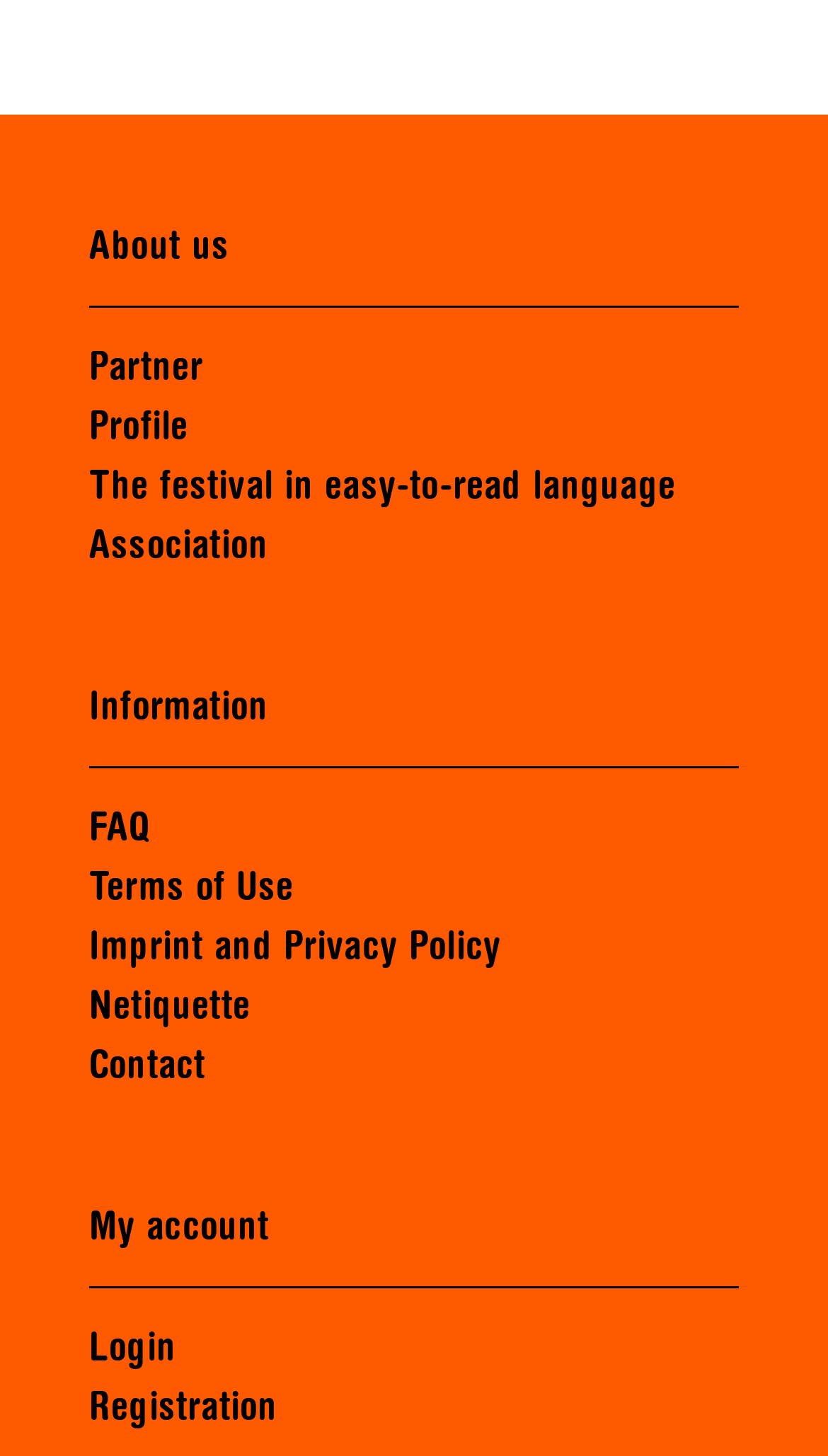How many links are related to user authentication?
Answer with a single word or phrase by referring to the visual content.

3